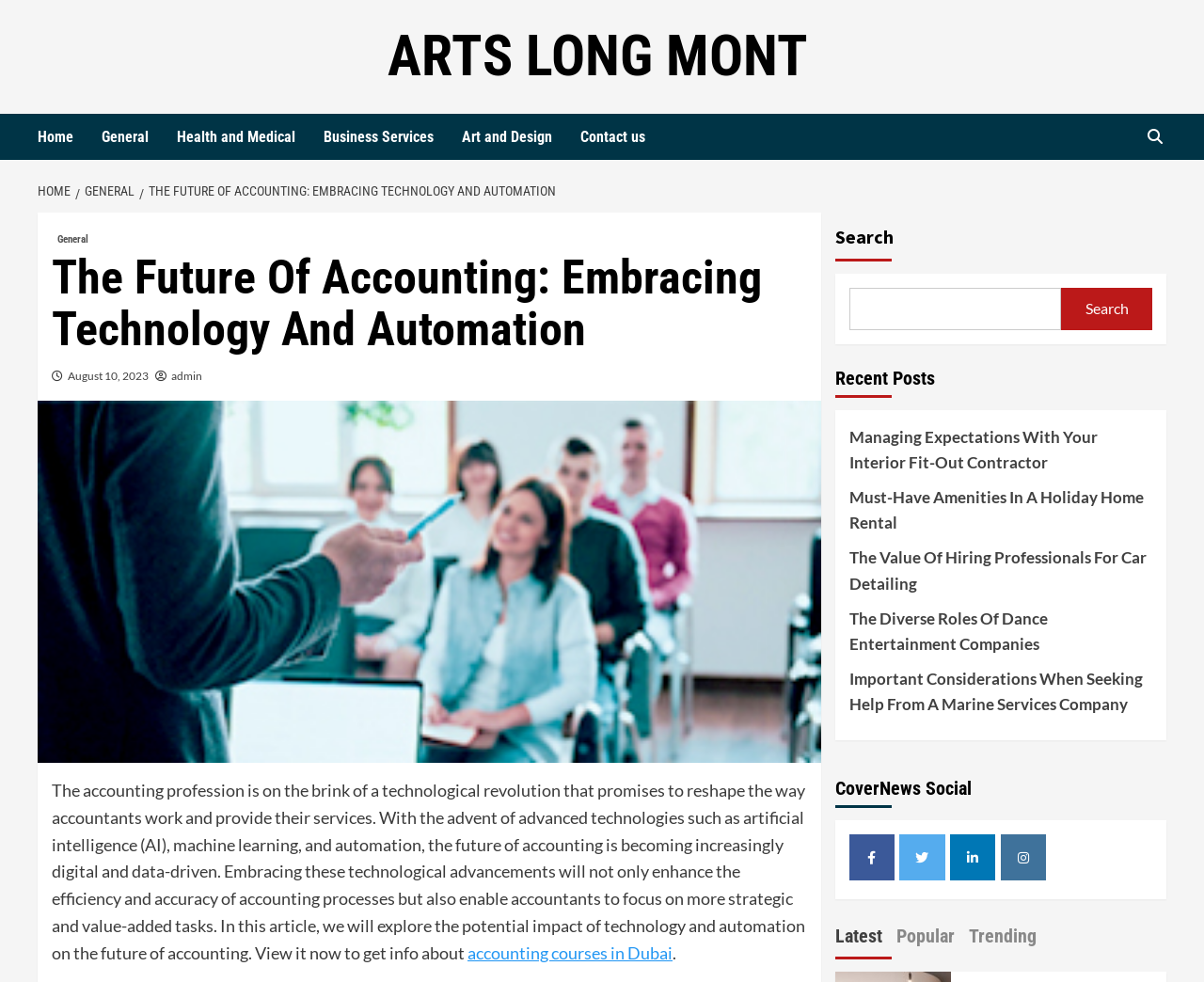How many social media links are there?
Answer the question in as much detail as possible.

I looked at the 'CoverNews Social' section and found four social media links, which are Facebook, Twitter, LinkedIn, and Instagram.